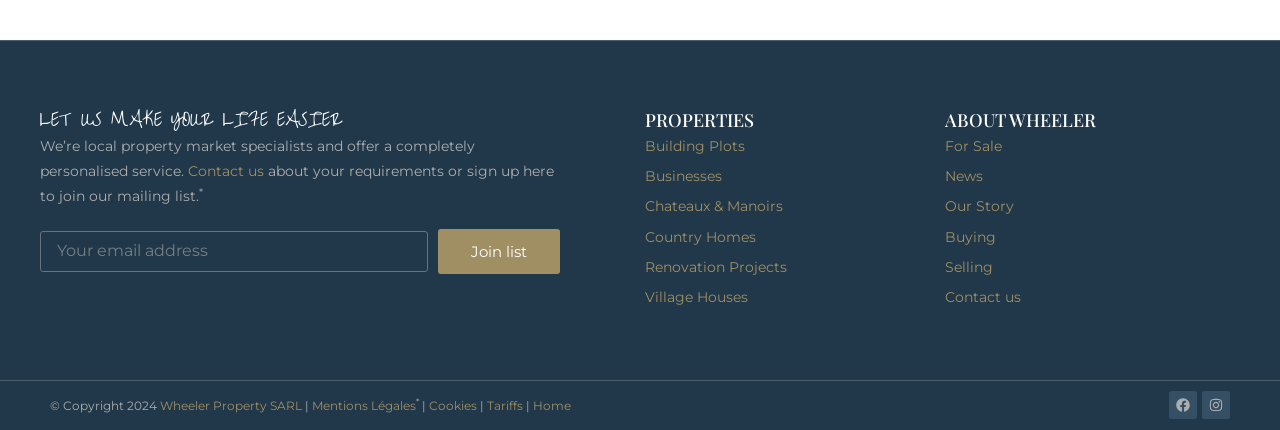How can I contact the company?
Based on the image, respond with a single word or phrase.

Click 'Contact us'